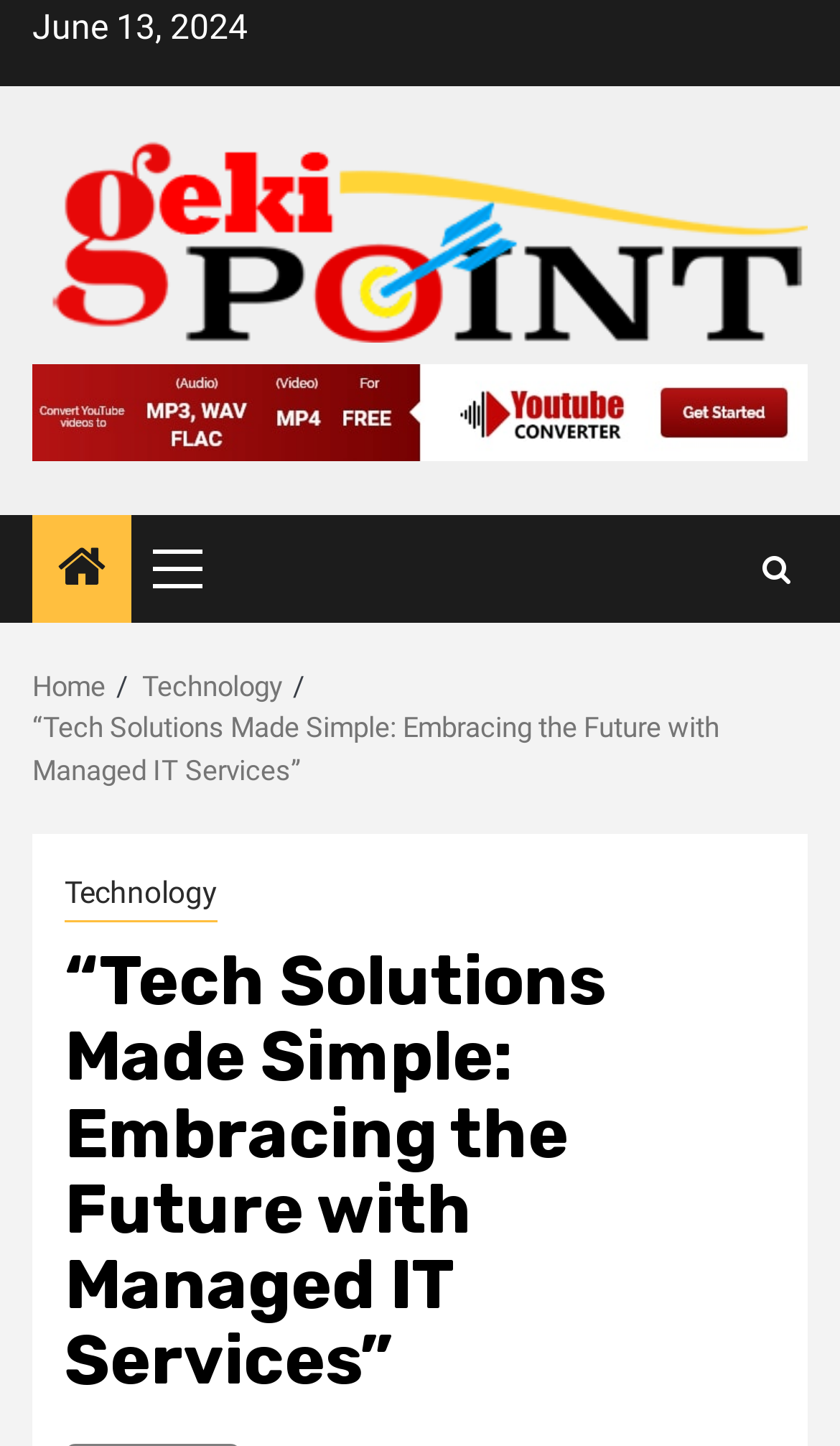Find the bounding box of the UI element described as follows: "Primary Menu".

[0.182, 0.356, 0.285, 0.43]